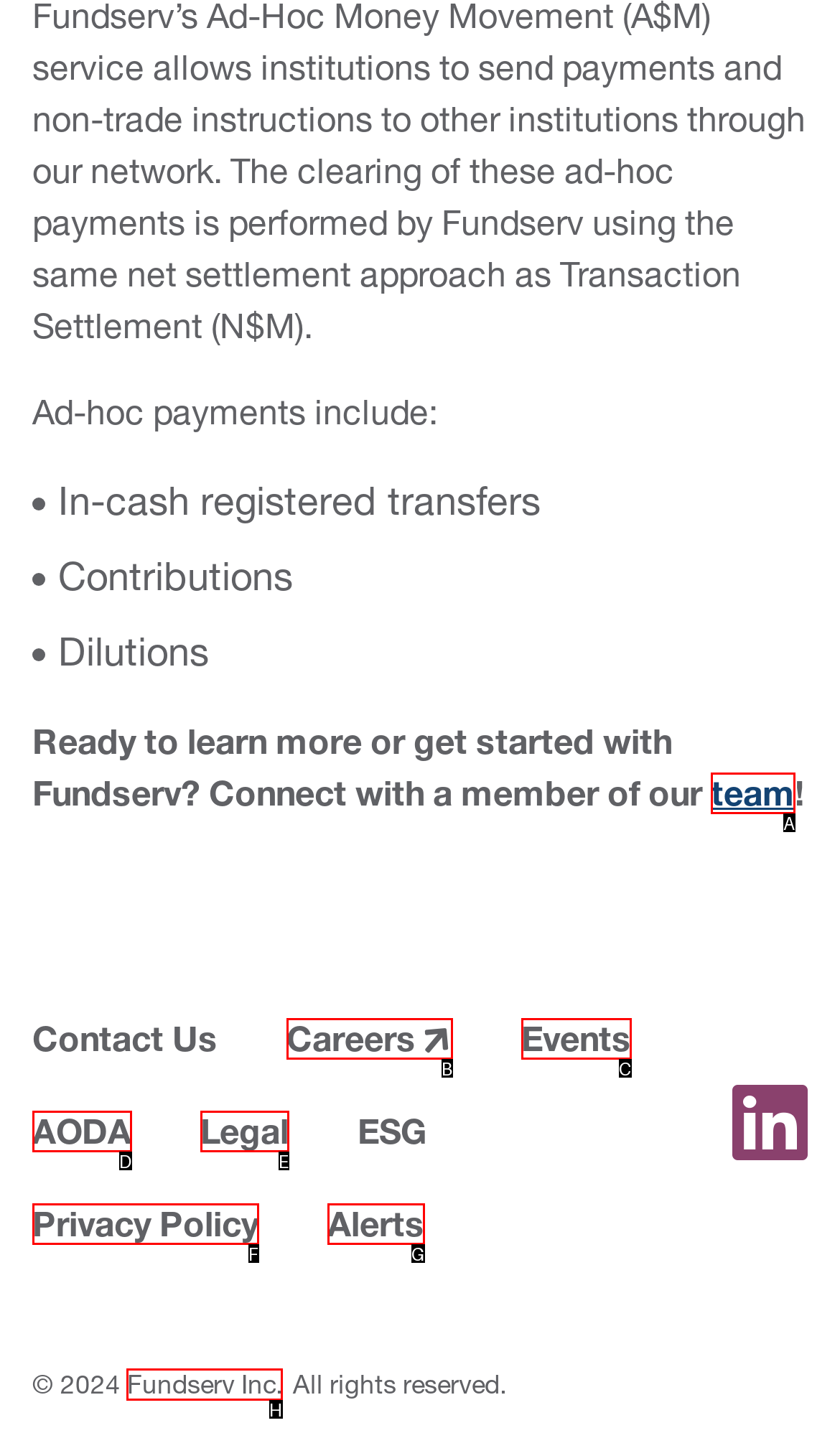Point out which UI element to click to complete this task: Visit Fundserv Inc.
Answer with the letter corresponding to the right option from the available choices.

H